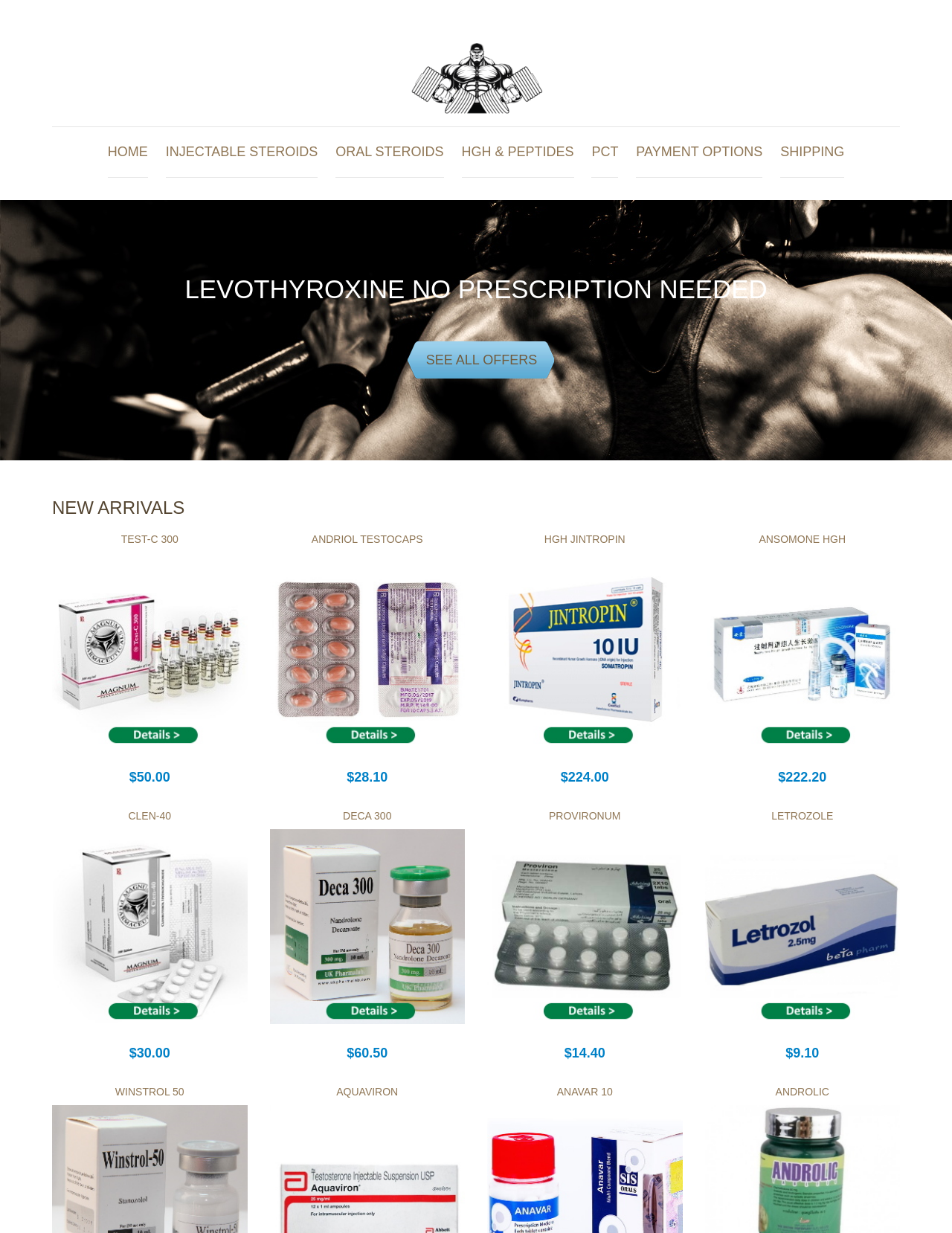Identify and provide the bounding box for the element described by: "Letrozole".

[0.81, 0.657, 0.875, 0.666]